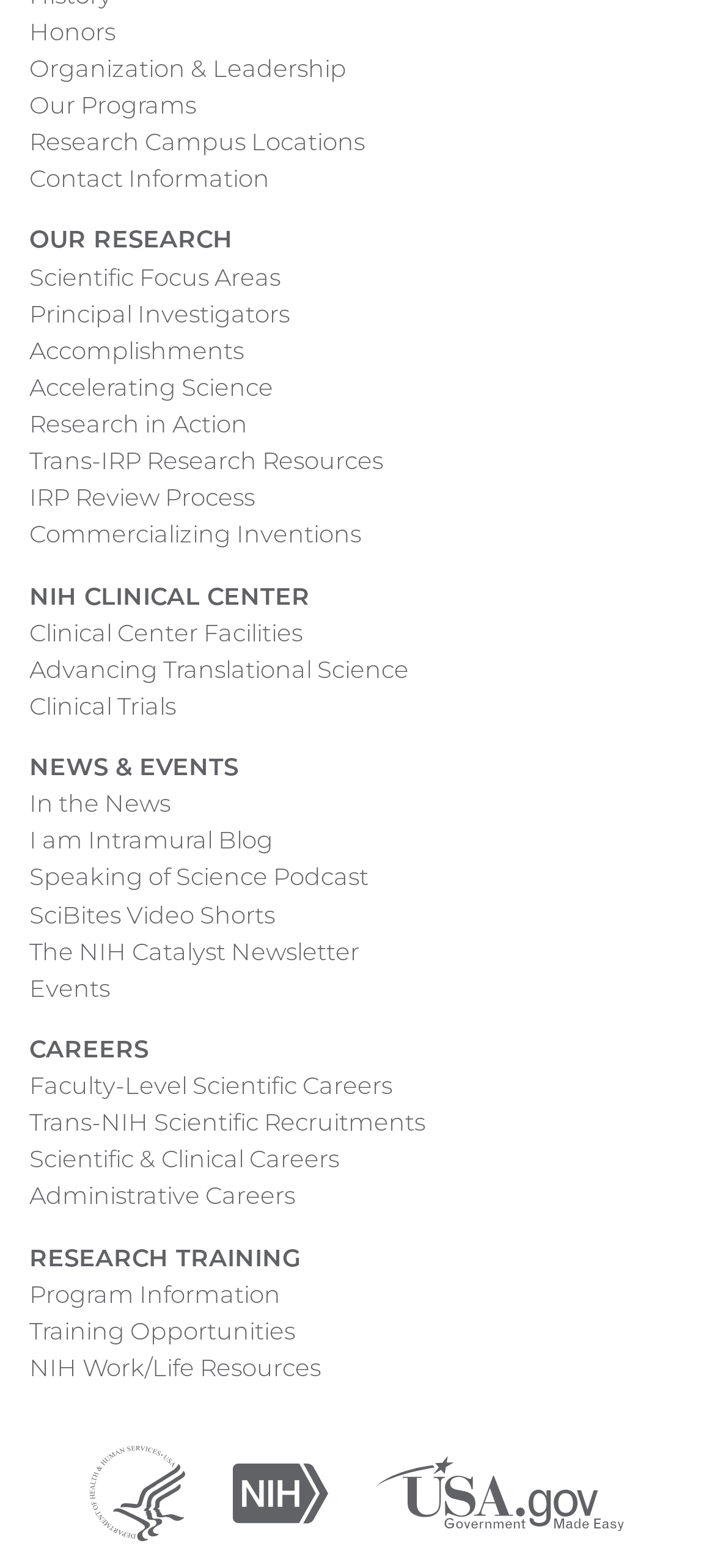Determine the bounding box coordinates for the UI element matching this description: "Our Programs".

[0.041, 0.055, 0.274, 0.078]